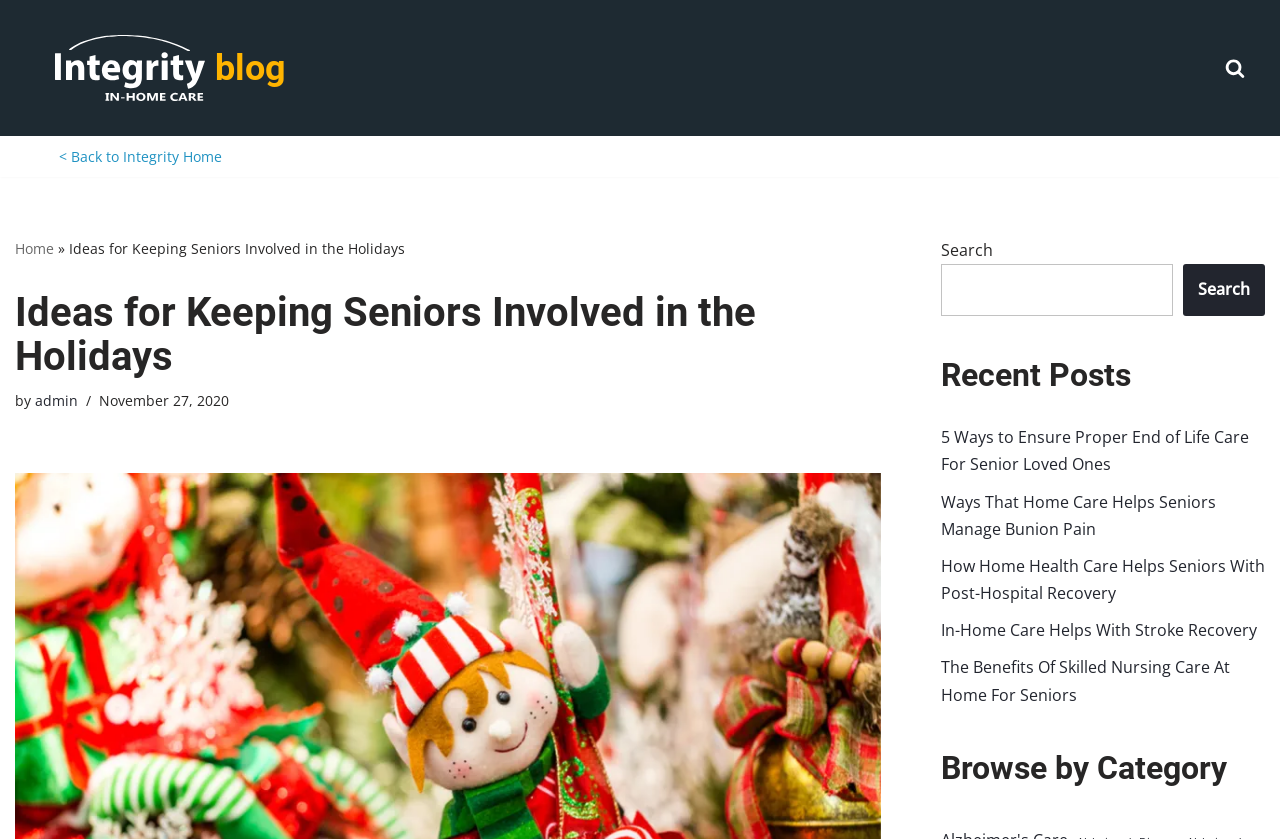Please determine the bounding box coordinates of the element to click in order to execute the following instruction: "Search for blog posts". The coordinates should be four float numbers between 0 and 1, specified as [left, top, right, bottom].

[0.735, 0.315, 0.916, 0.376]